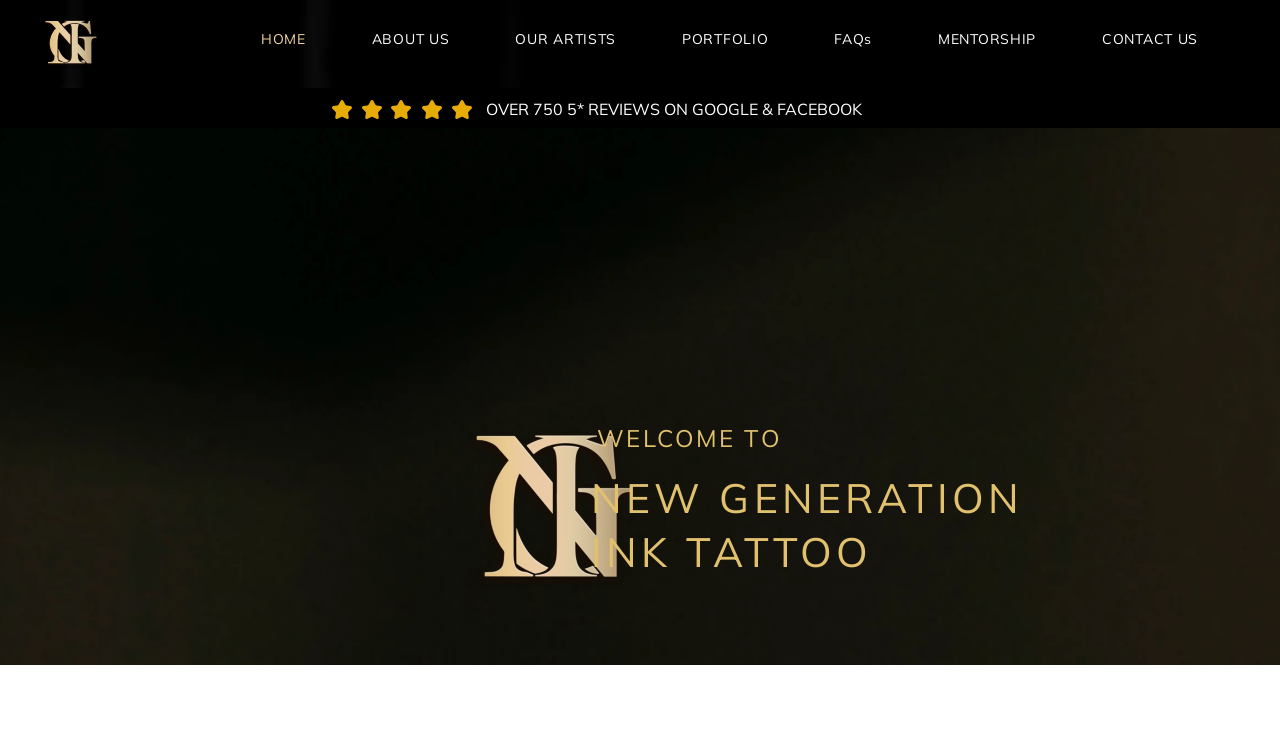How many 5-star reviews does the studio have?
Using the image, give a concise answer in the form of a single word or short phrase.

Over 750